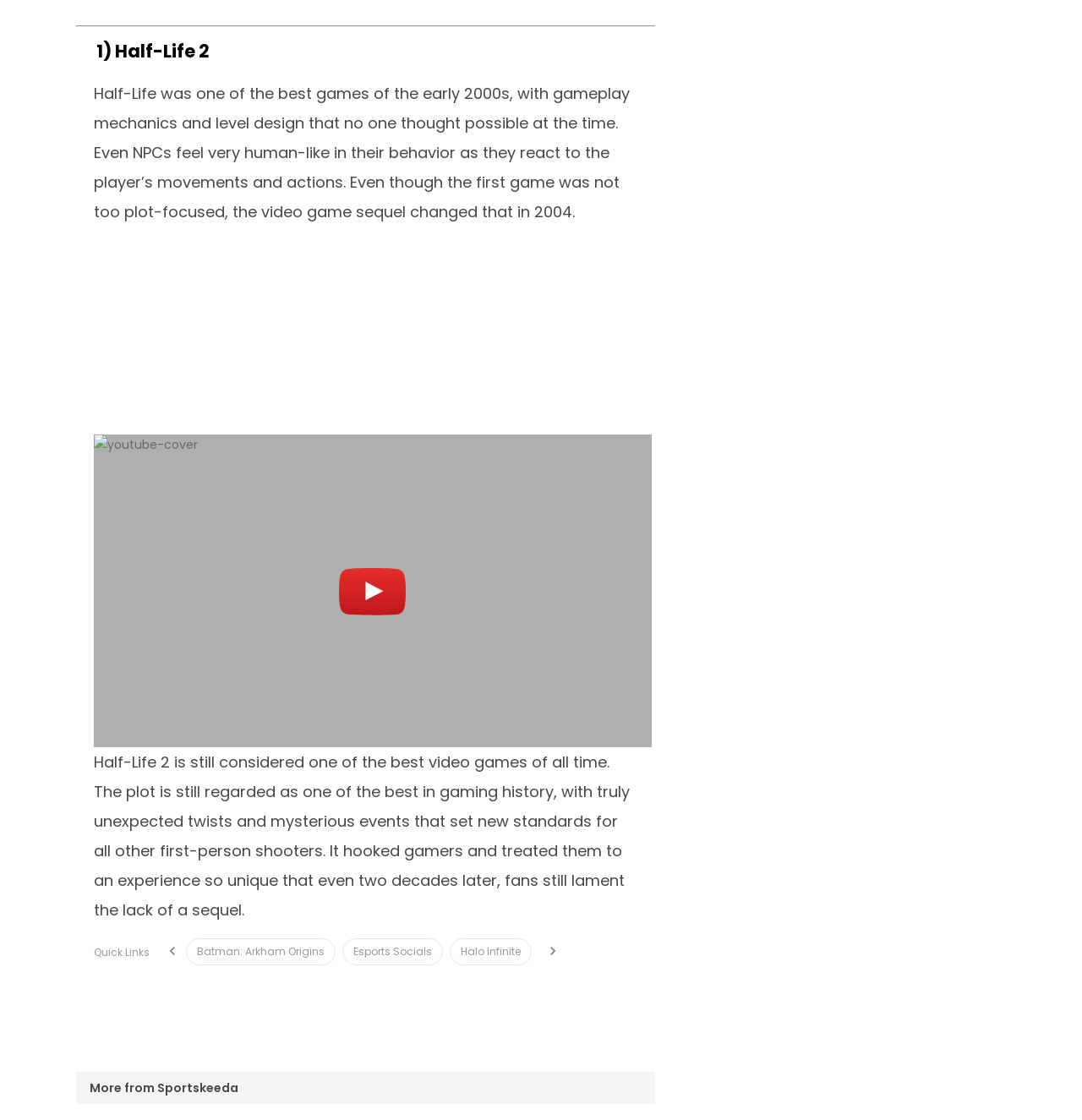What type of image is displayed?
Please look at the screenshot and answer using one word or phrase.

YouTube cover